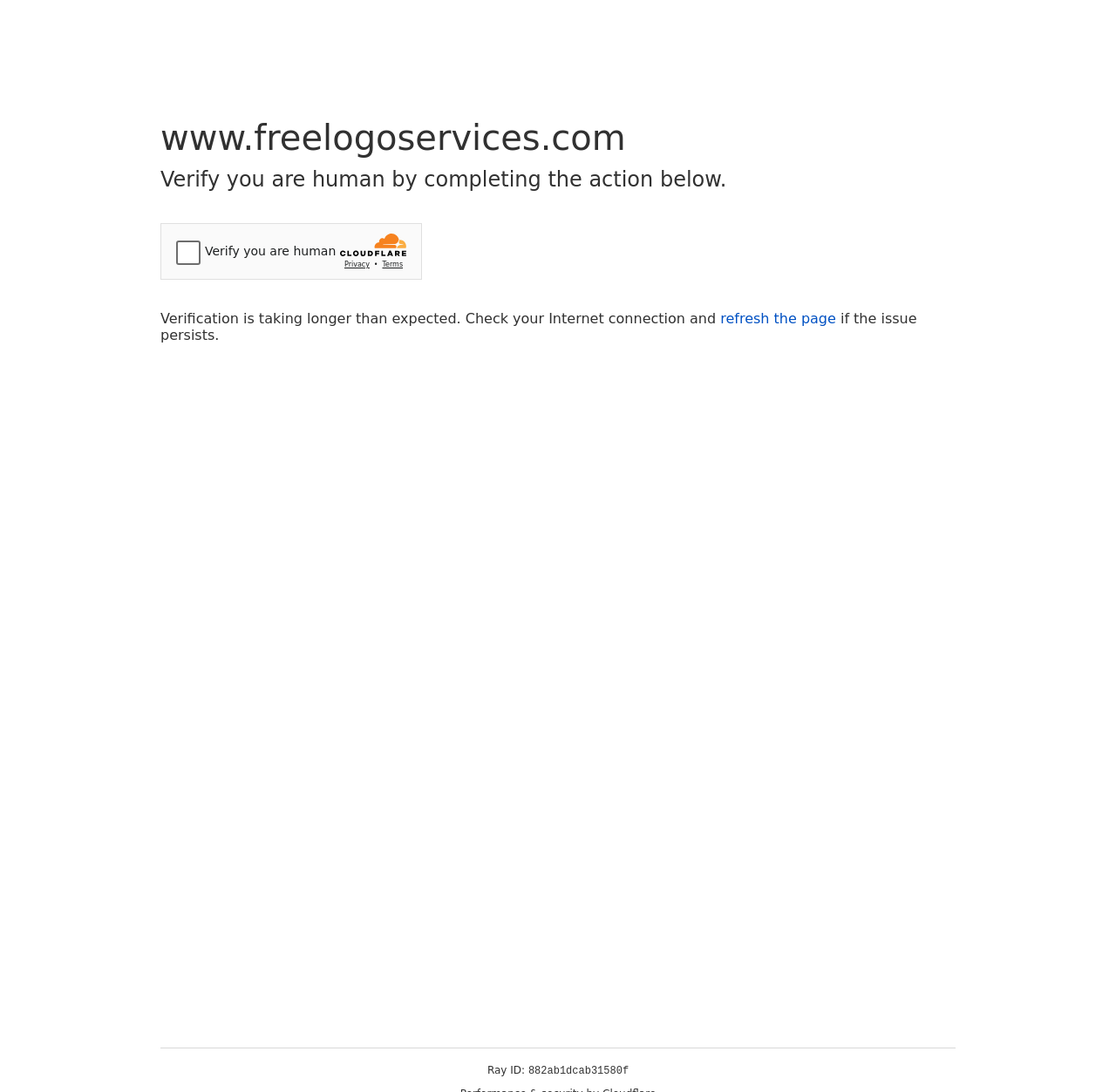Generate an in-depth caption that captures all aspects of the webpage.

The webpage appears to be a verification page, likely from Cloudflare, with the title "www.freelogoservices.com" at the top. Below the title, there is a heading that instructs the user to "Verify you are human by completing the action below." 

On the left side of the page, there is an iframe containing a Cloudflare security challenge, which takes up about a quarter of the page's width. 

To the right of the iframe, there is an alert message that spans across the page, indicating that "Verification is taking longer than expected." The message suggests checking the Internet connection and provides a link to "refresh the page" if the issue persists.

At the bottom of the page, there is a small section with the text "Ray ID:" followed by a unique identifier "882ab1dcab31580f".